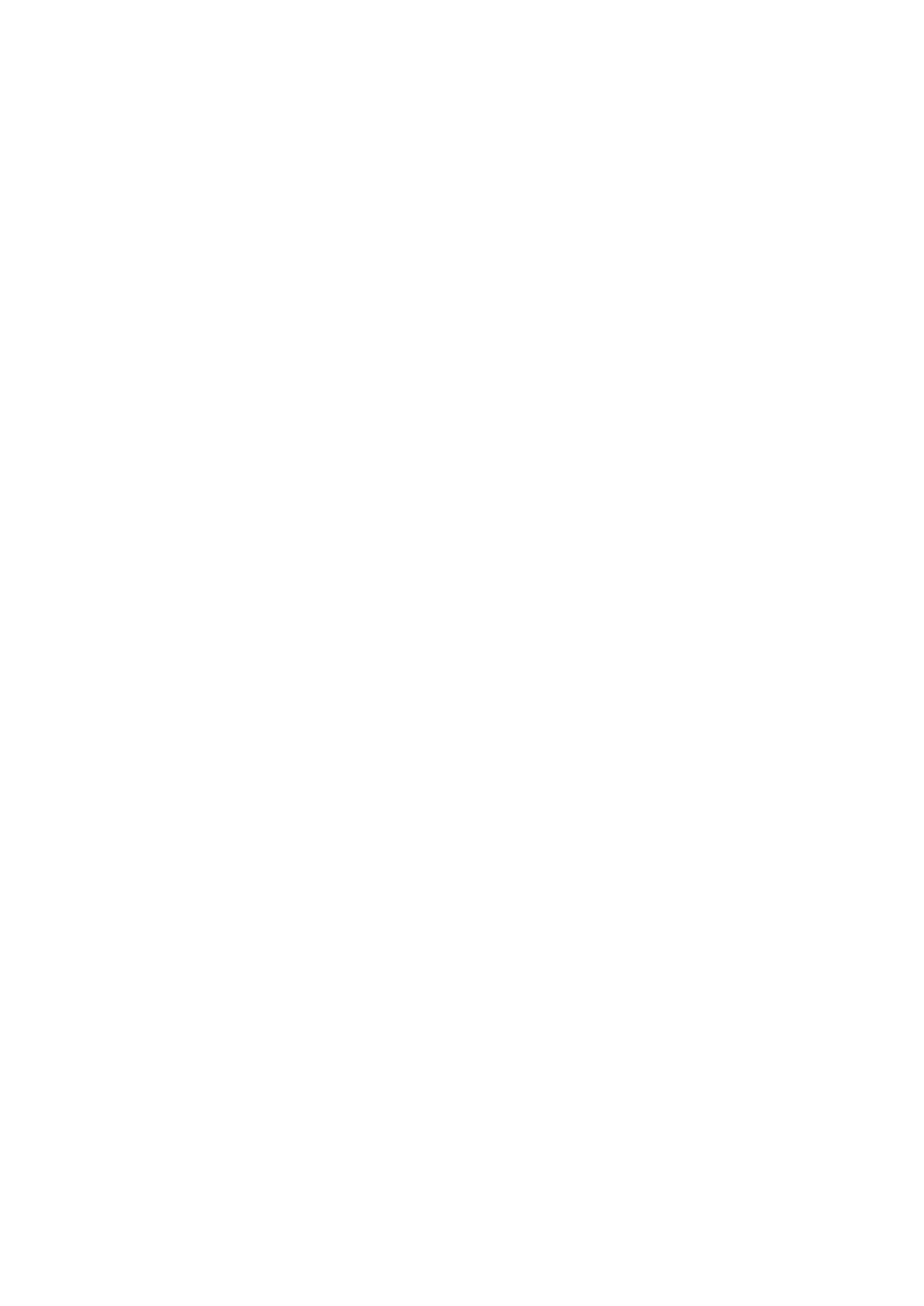Could you indicate the bounding box coordinates of the region to click in order to complete this instruction: "Click on 'Churches that help with depression'".

[0.281, 0.045, 0.48, 0.055]